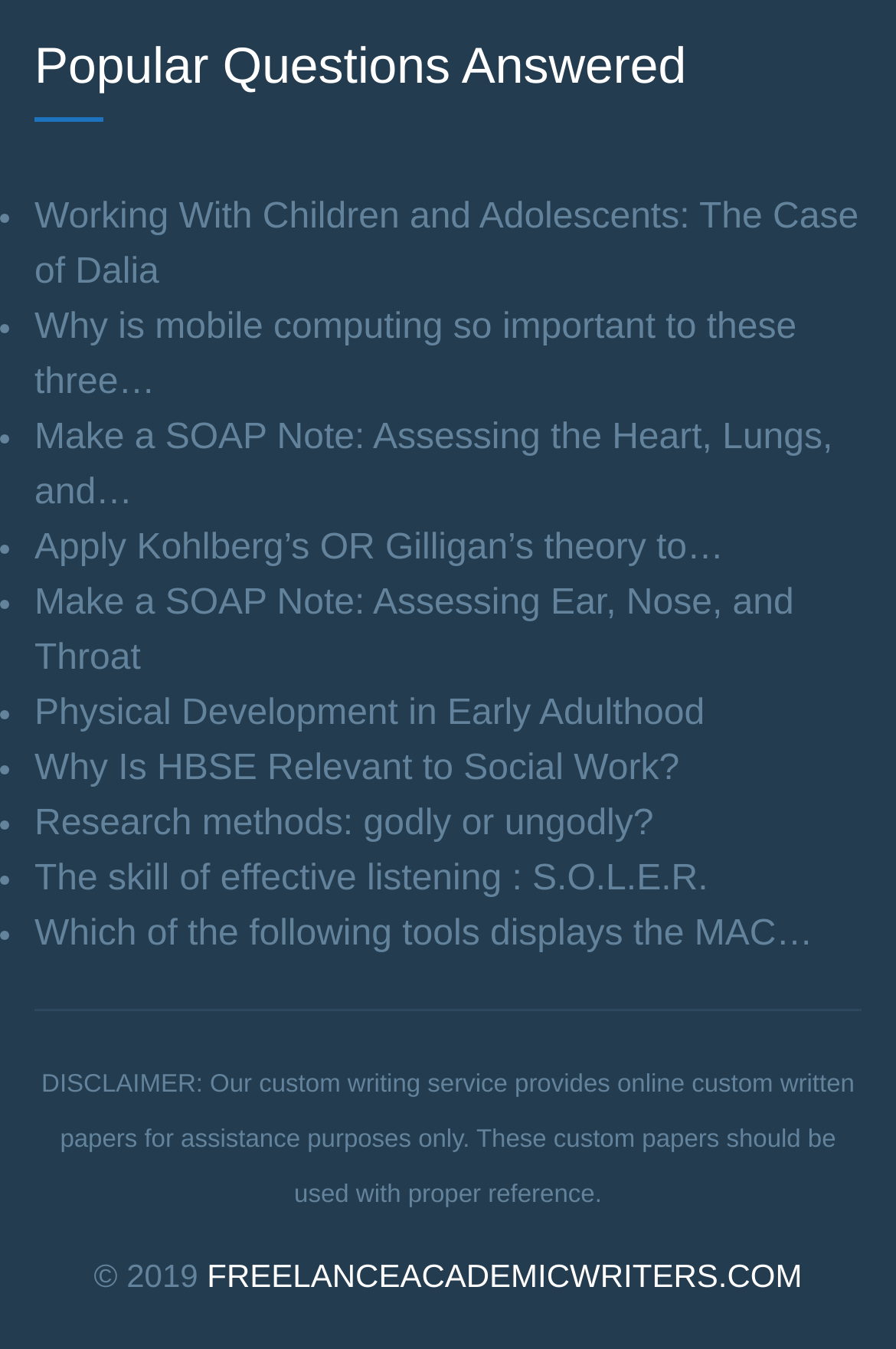Find the bounding box coordinates of the area that needs to be clicked in order to achieve the following instruction: "Visit the website of freelance academic writers". The coordinates should be specified as four float numbers between 0 and 1, i.e., [left, top, right, bottom].

[0.231, 0.931, 0.895, 0.959]